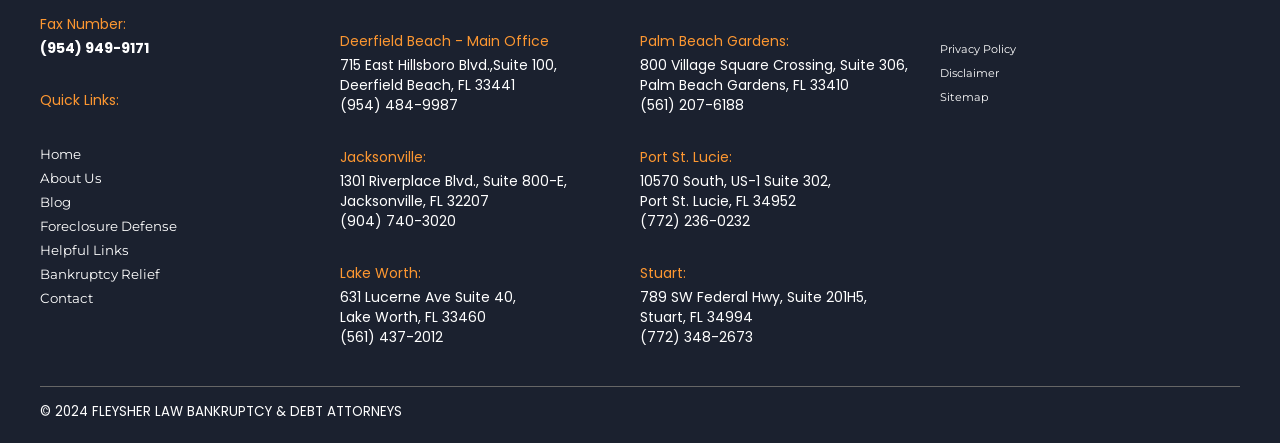What is the fax number?
Give a one-word or short phrase answer based on the image.

(954) 949-9171